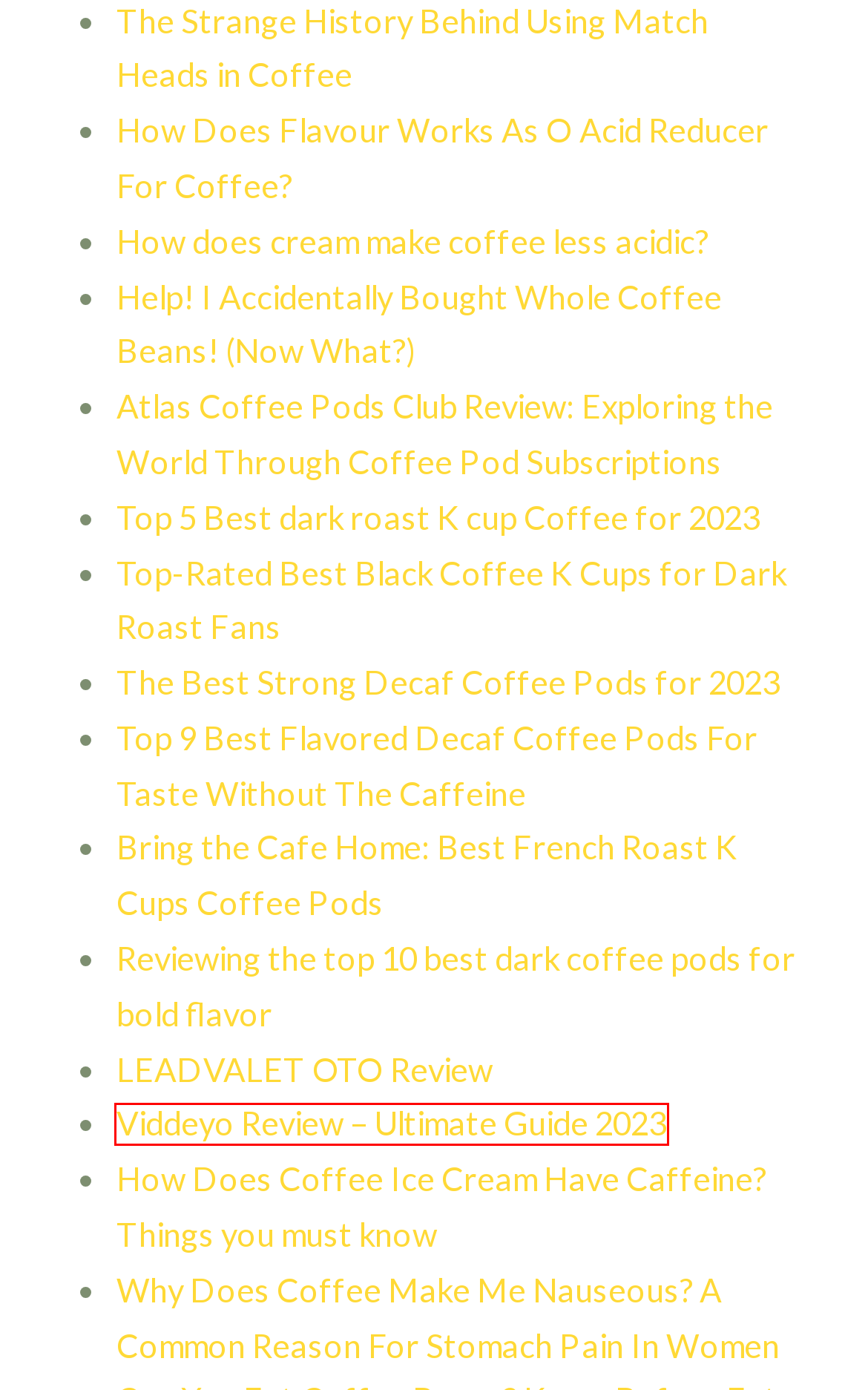You are provided a screenshot of a webpage featuring a red bounding box around a UI element. Choose the webpage description that most accurately represents the new webpage after clicking the element within the red bounding box. Here are the candidates:
A. LEADVALET OTO Review – One coffee Break
B. How does cream make coffee less acidic? – One coffee Break
C. Reviewing the top 10 best dark coffee pods for bold flavor – One coffee Break
D. Top 5 Best dark roast K cup Coffee for 2023 – One coffee Break
E. The Strange History Behind Using Match Heads in Coffee – One coffee Break
F. Bring the Cafe Home: Best French Roast K Cups Coffee Pods – One coffee Break
G. Viddeyo Review – Ultimate Guide 2023 – One coffee Break
H. Top 9 Best Flavored Decaf Coffee Pods For Taste Without The Caffeine – One coffee Break

G